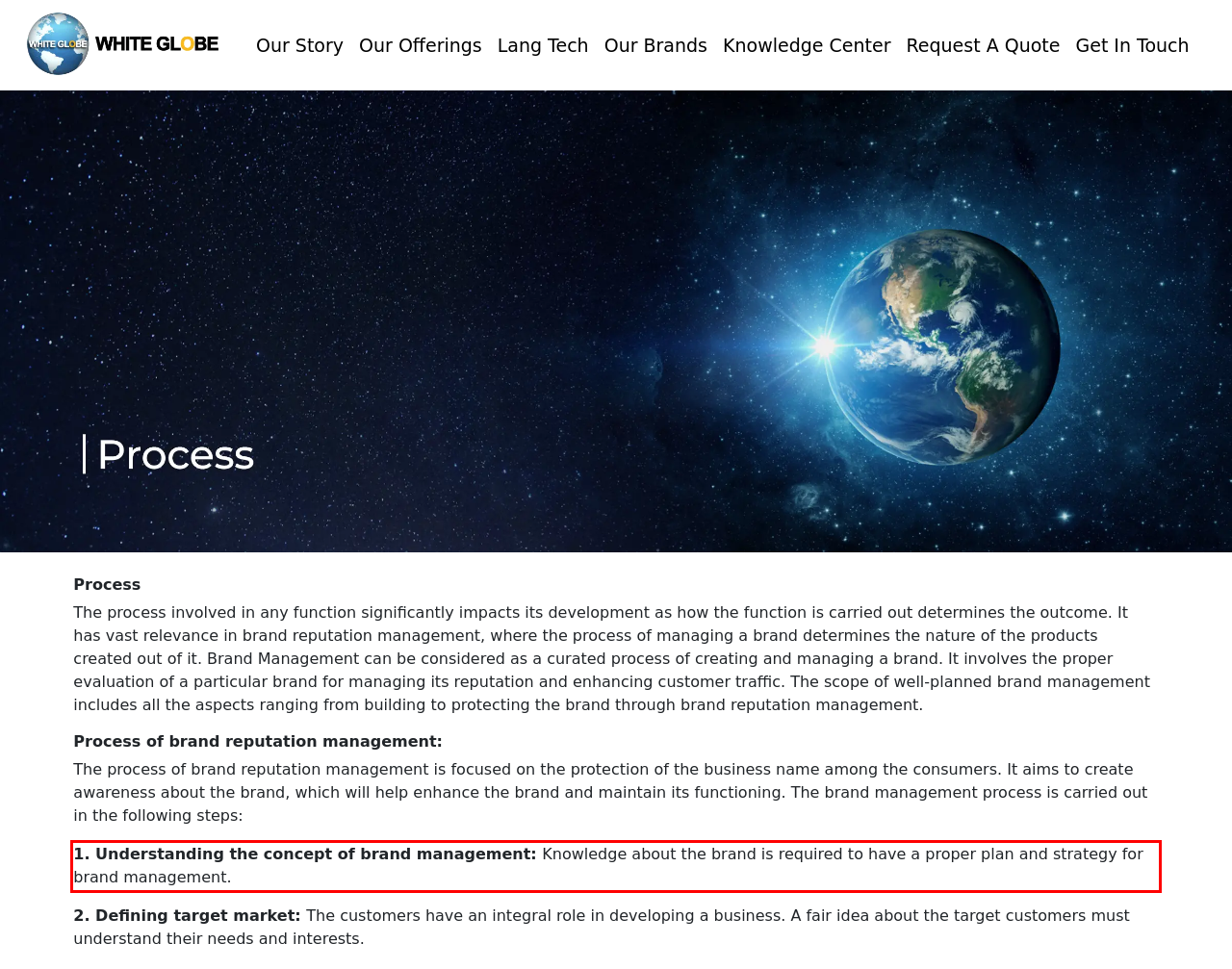Within the provided webpage screenshot, find the red rectangle bounding box and perform OCR to obtain the text content.

1. Understanding the concept of brand management: Knowledge about the brand is required to have a proper plan and strategy for brand management.